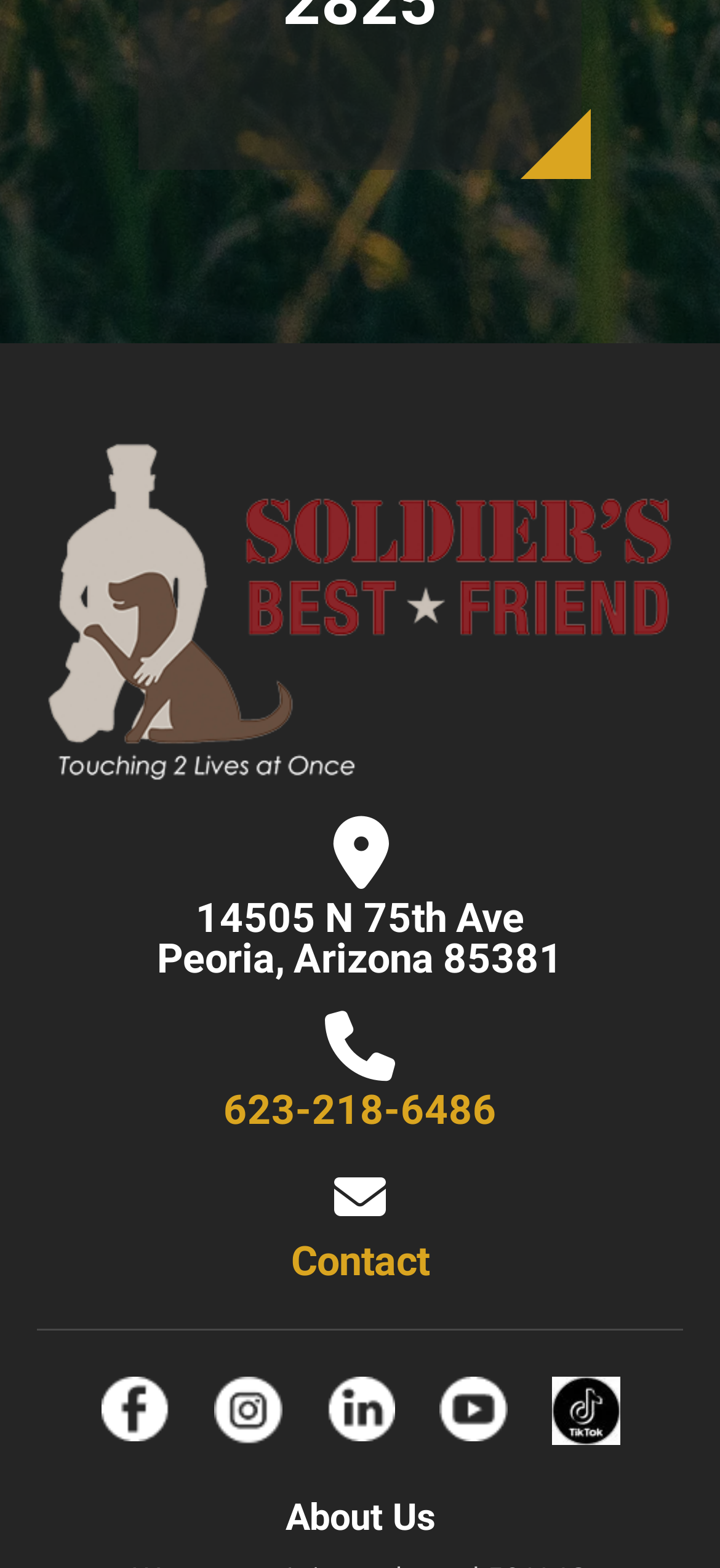Give a short answer using one word or phrase for the question:
What section is below the main header?

About Us